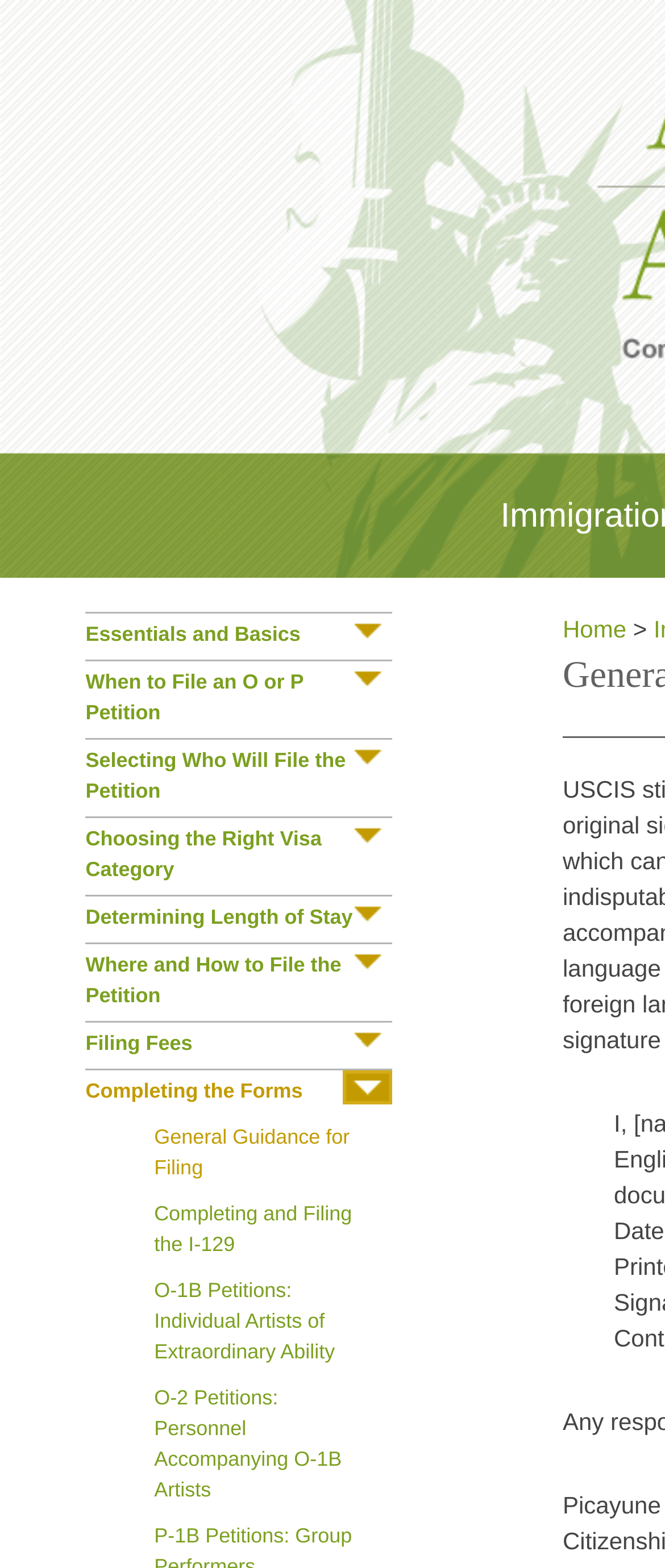Bounding box coordinates are specified in the format (top-left x, top-left y, bottom-right x, bottom-right y). All values are floating point numbers bounded between 0 and 1. Please provide the bounding box coordinate of the region this sentence describes: Filing Fees

[0.129, 0.651, 0.59, 0.682]